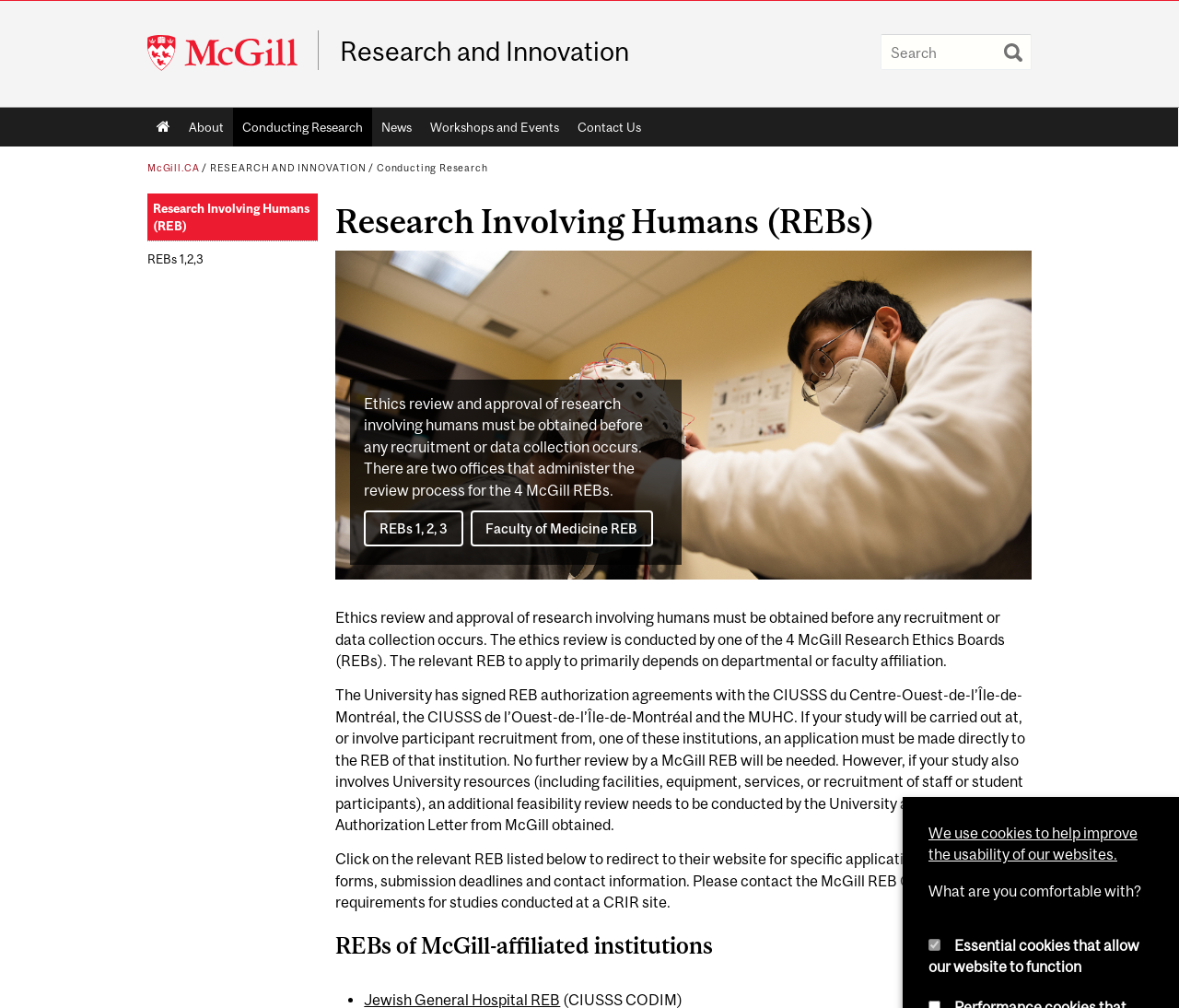Please give a succinct answer using a single word or phrase:
What is depicted in the image on this webpage?

A researcher with medical equipment